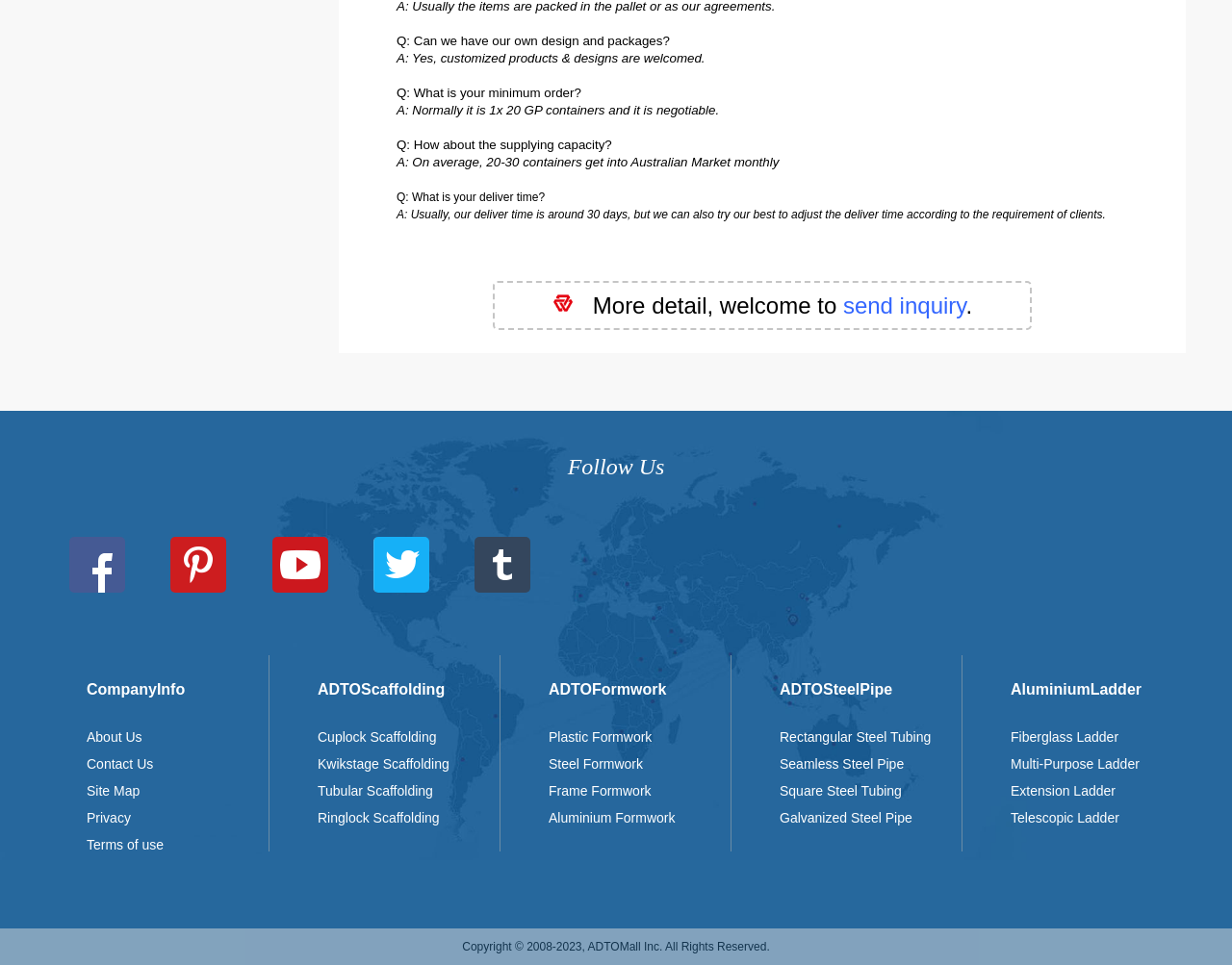Based on what you see in the screenshot, provide a thorough answer to this question: What is the company's minimum order?

The answer can be found in the Q&A section of the webpage, where it is stated that 'Normally it is 1x 20 GP containers and it is negotiable.'